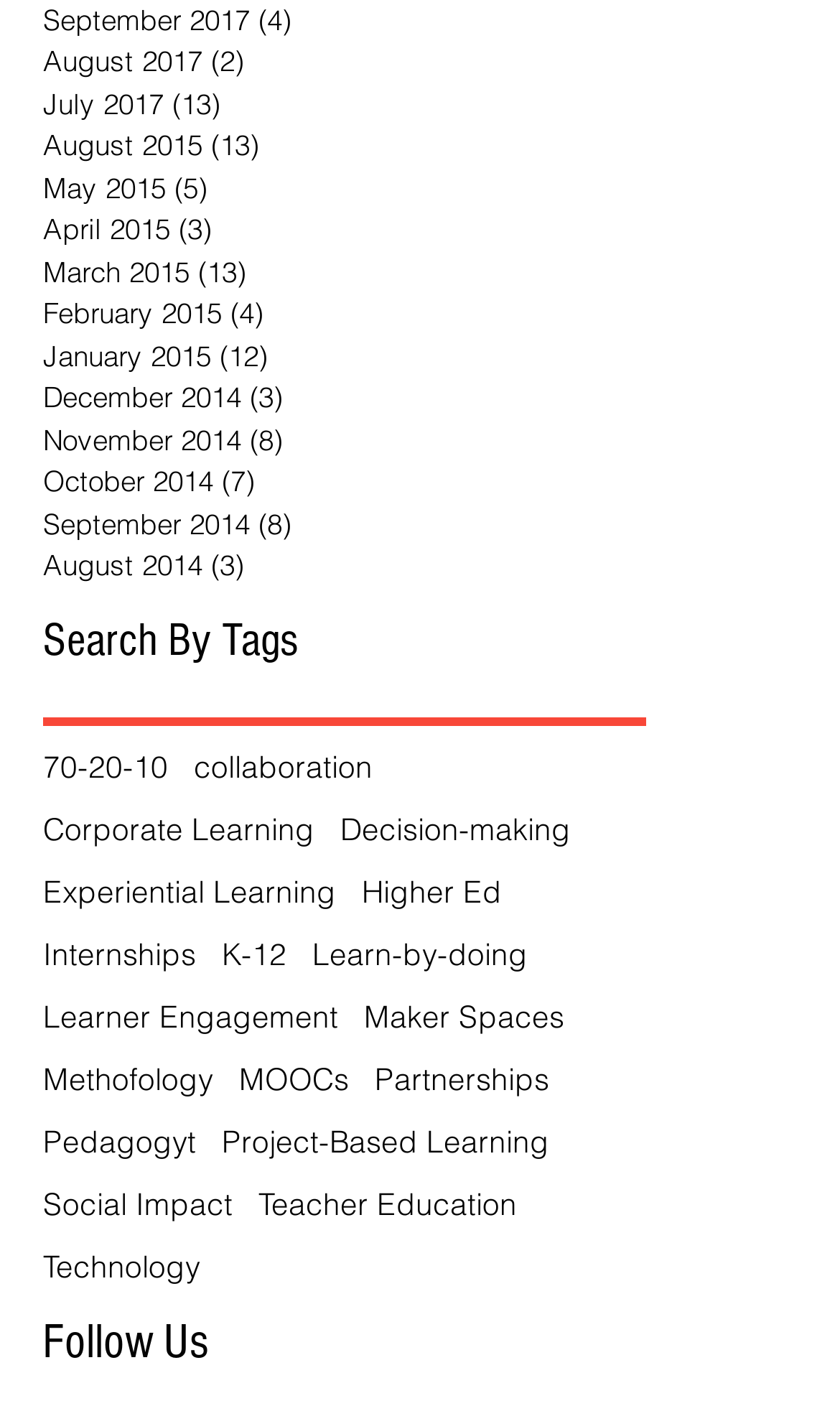What is the last section on the webpage?
Please look at the screenshot and answer in one word or a short phrase.

Follow Us